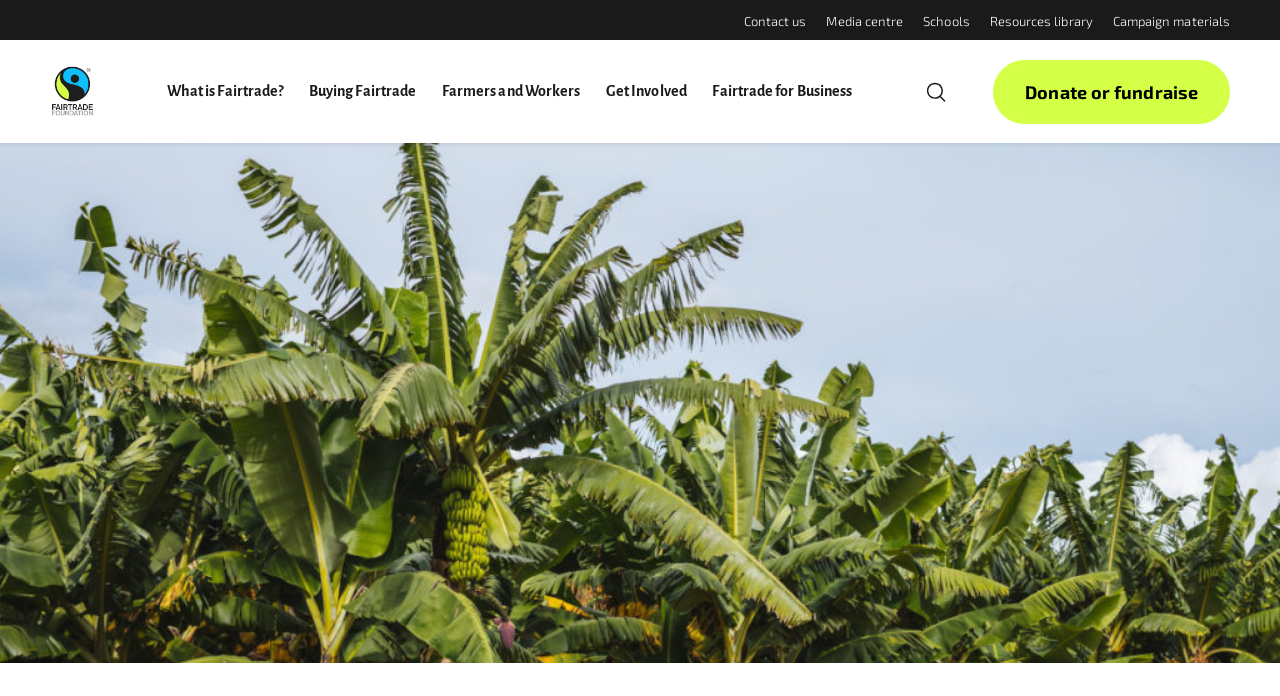What is the image below the 'Donate or fundraise' link?
Using the visual information, respond with a single word or phrase.

Banana plants